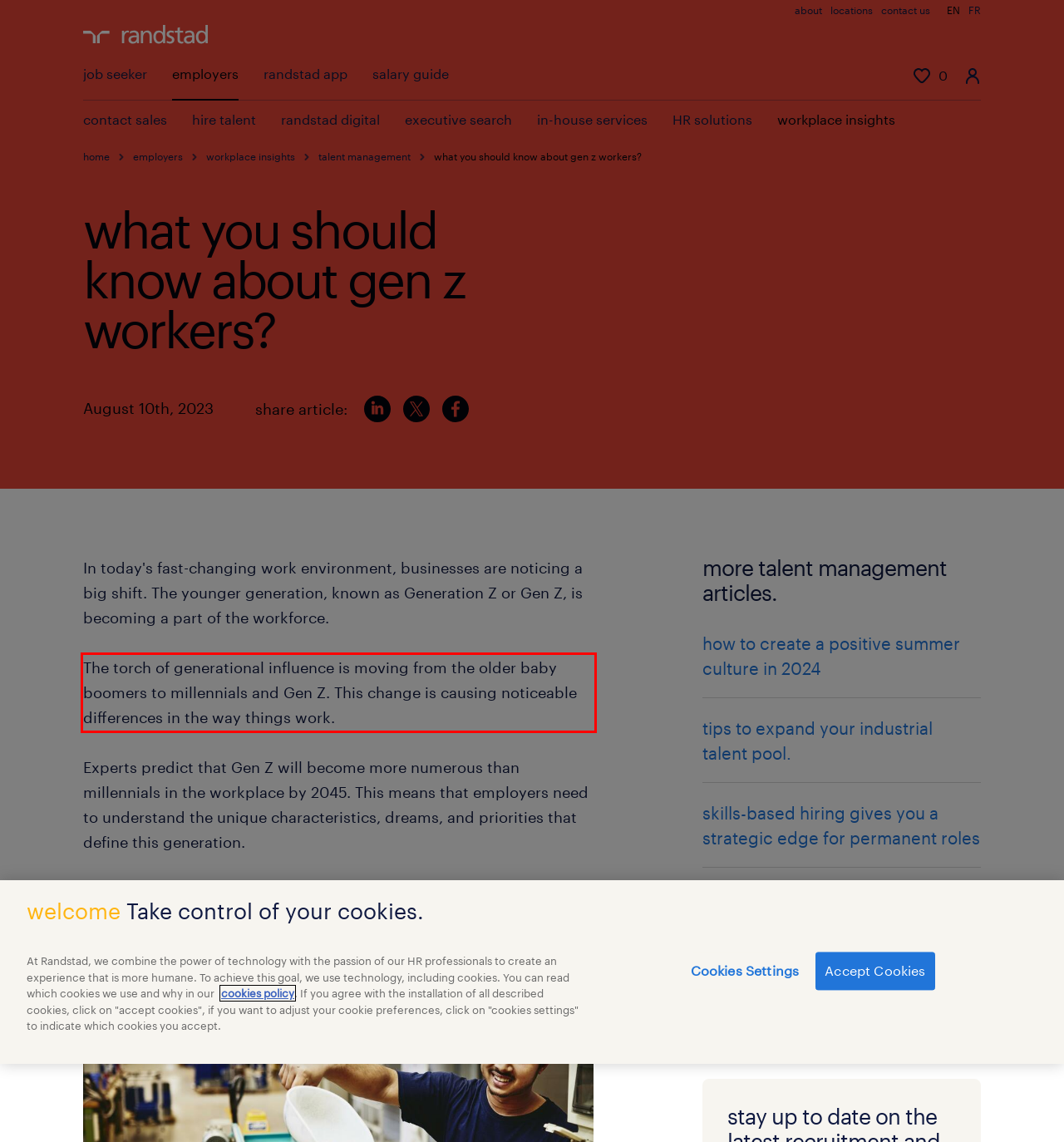You are provided with a webpage screenshot that includes a red rectangle bounding box. Extract the text content from within the bounding box using OCR.

The torch of generational influence is moving from the older baby boomers to millennials and Gen Z. This change is causing noticeable differences in the way things work.